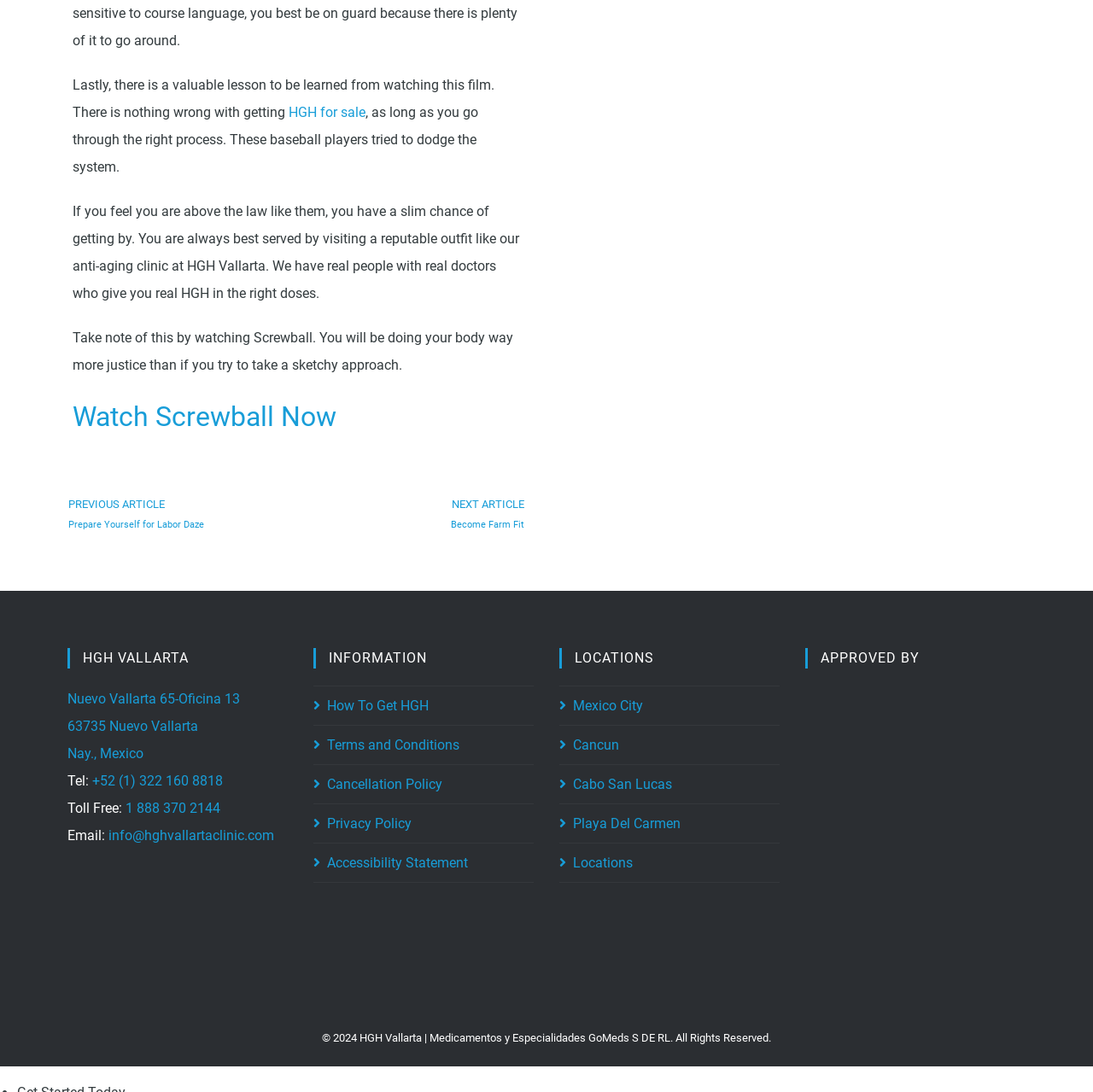Could you provide the bounding box coordinates for the portion of the screen to click to complete this instruction: "Explore locations"?

[0.512, 0.639, 0.588, 0.654]